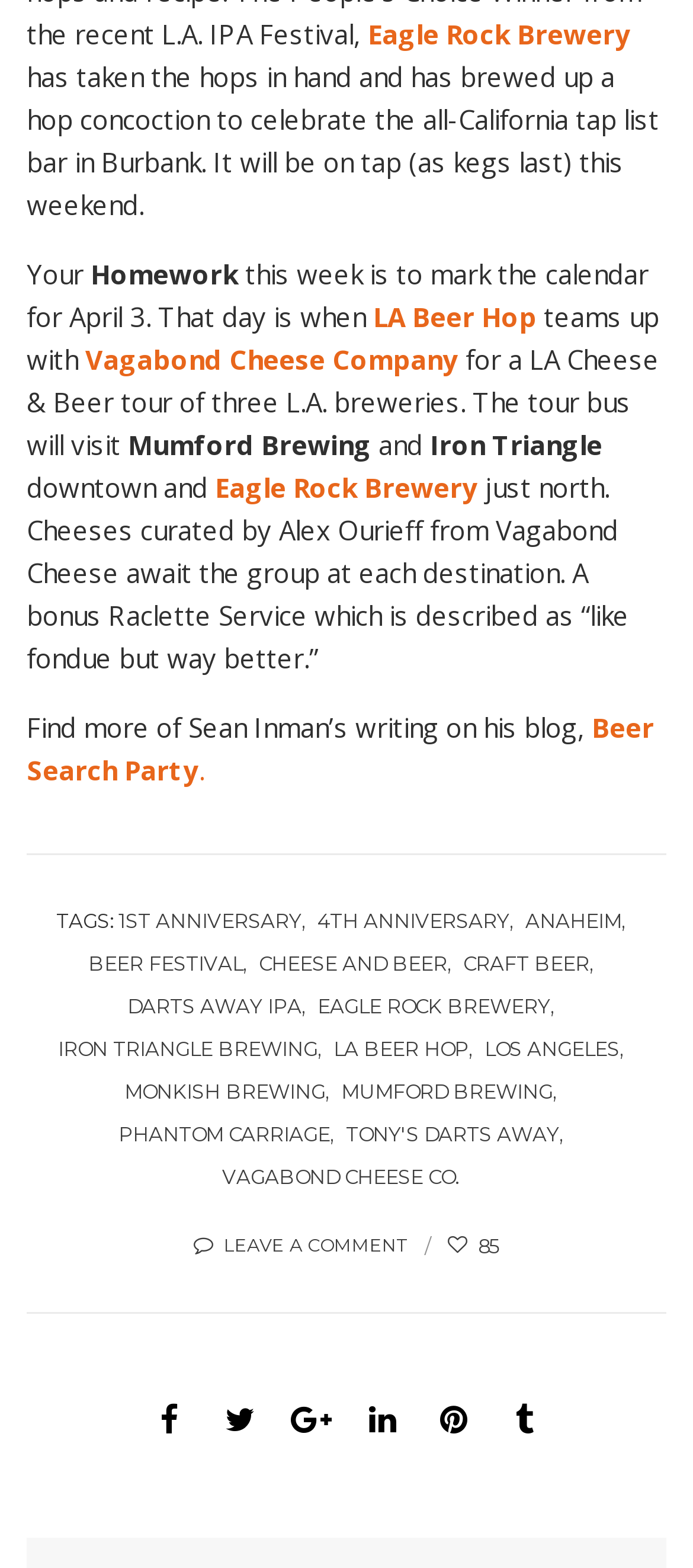Identify the bounding box coordinates for the element that needs to be clicked to fulfill this instruction: "Read more on Beer Search Party". Provide the coordinates in the format of four float numbers between 0 and 1: [left, top, right, bottom].

[0.038, 0.452, 0.944, 0.502]